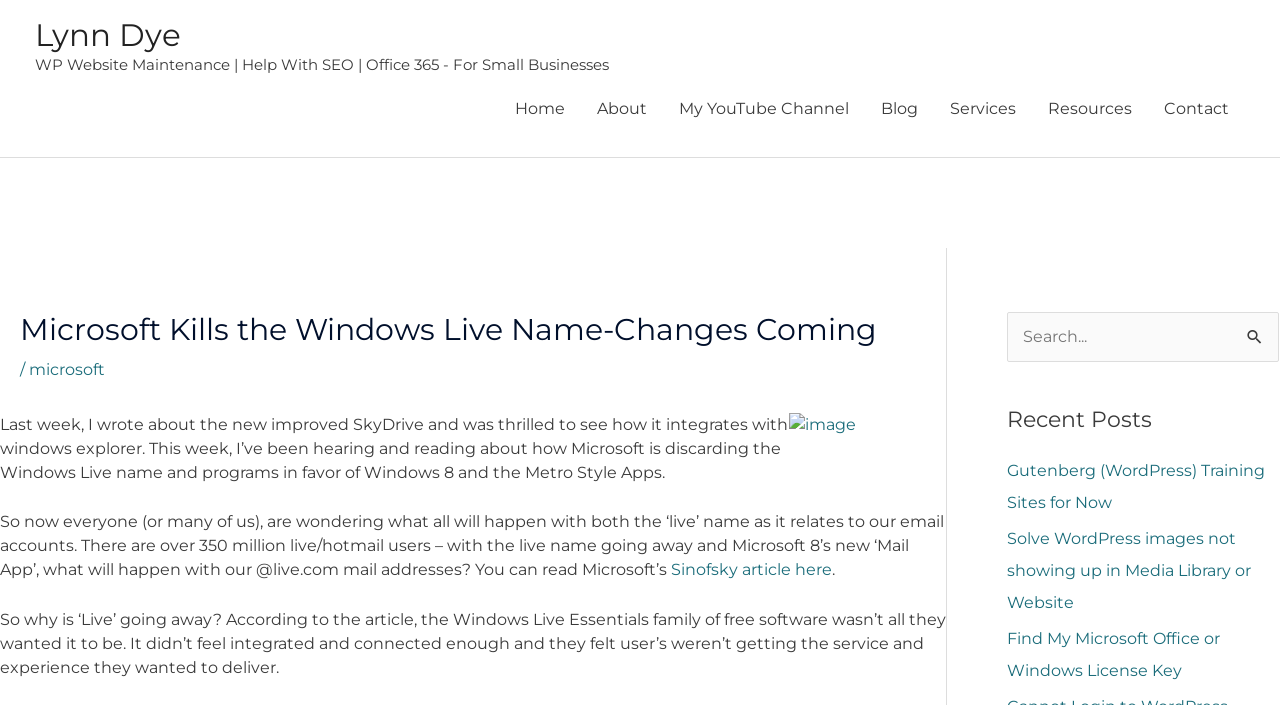Please determine the bounding box coordinates of the section I need to click to accomplish this instruction: "Explore CAD".

None